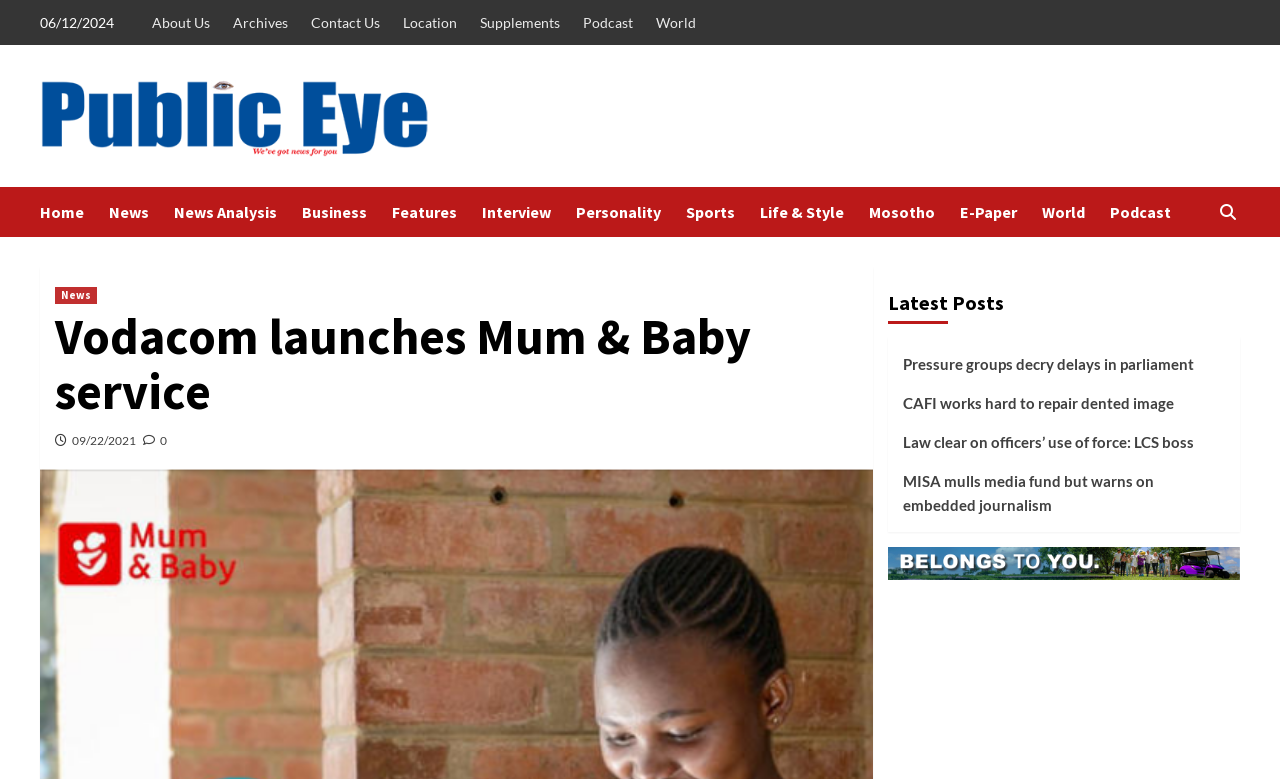Locate the bounding box coordinates of the area where you should click to accomplish the instruction: "View the Mum & Baby service article".

[0.043, 0.397, 0.67, 0.538]